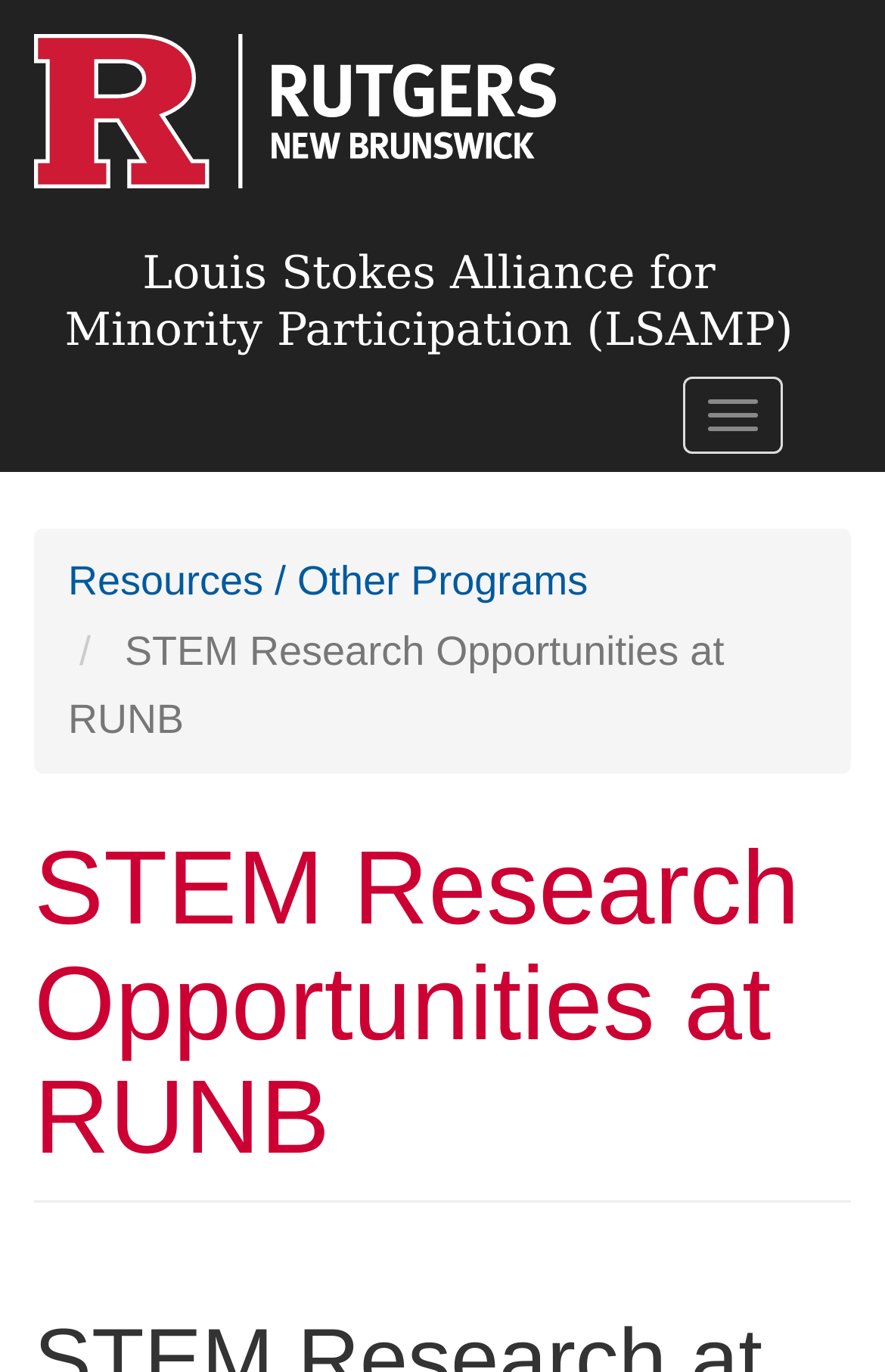Can you identify and provide the main heading of the webpage?

STEM Research Opportunities at RUNB